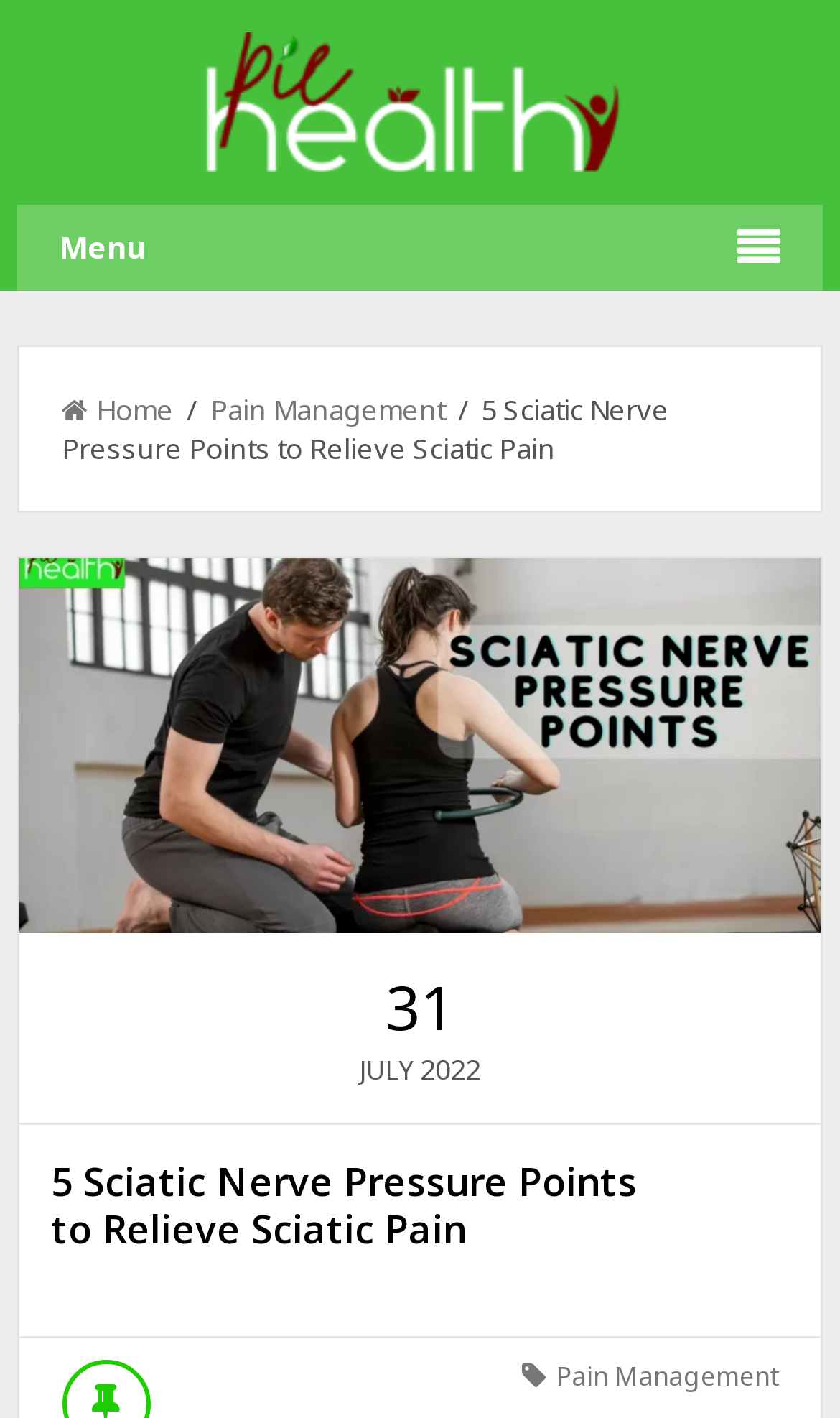Using the elements shown in the image, answer the question comprehensively: What is the purpose of the image 'Sciatic Nerve Pressure Points'?

The image 'Sciatic Nerve Pressure Points' is a large image that takes up most of the webpage's content area, suggesting that it is an illustration or a diagram related to the topic of sciatic nerve pressure points.